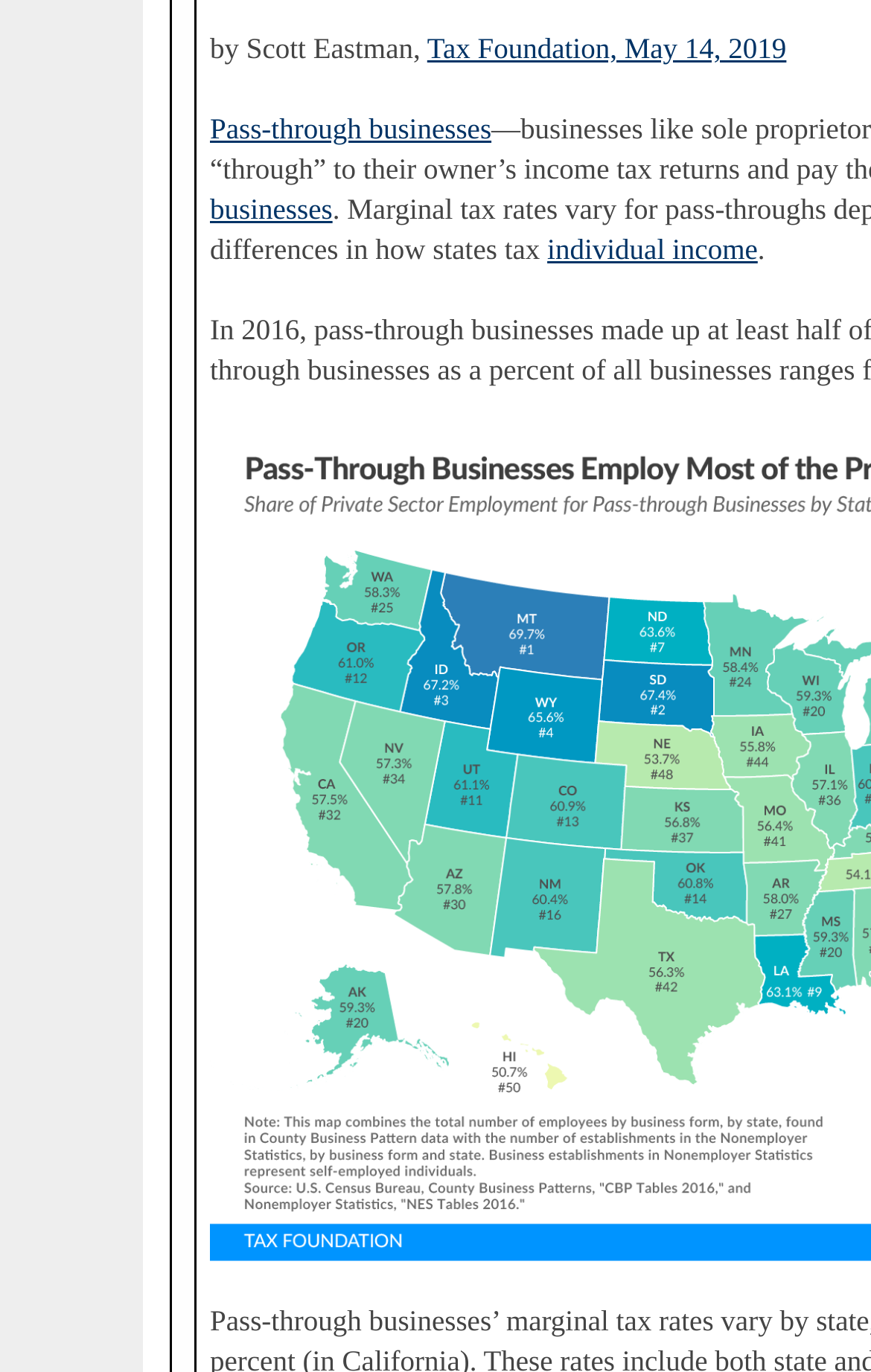Using the provided description: "individual income", find the bounding box coordinates of the corresponding UI element. The output should be four float numbers between 0 and 1, in the format [left, top, right, bottom].

[0.628, 0.171, 0.87, 0.194]